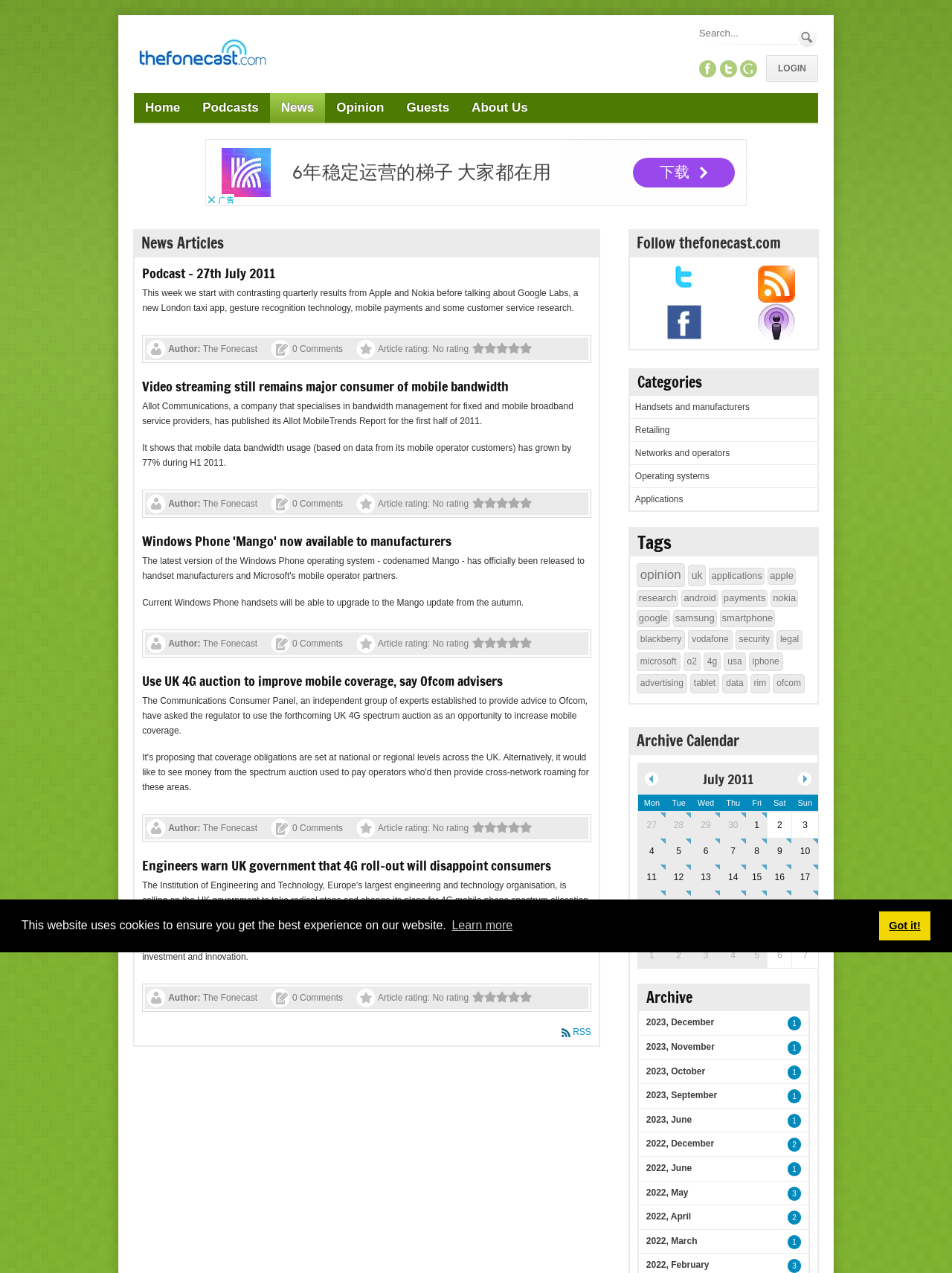What are the categories listed on the webpage?
Carefully analyze the image and provide a thorough answer to the question.

The categories are listed in a table at the bottom right corner of the webpage, and they include 'Handsets and manufacturers', among others.